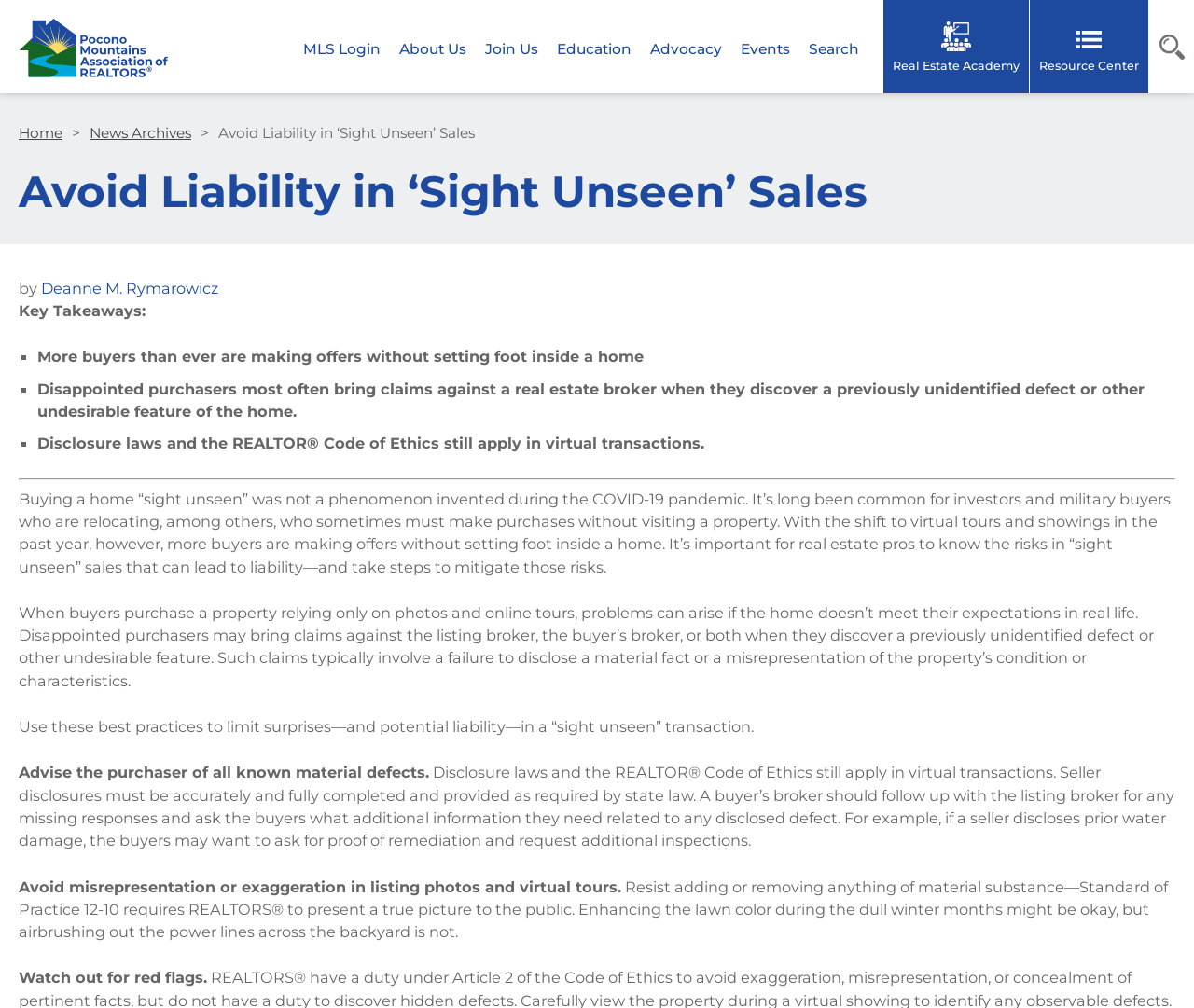Locate the headline of the webpage and generate its content.

Avoid Liability in ‘Sight Unseen’ Sales